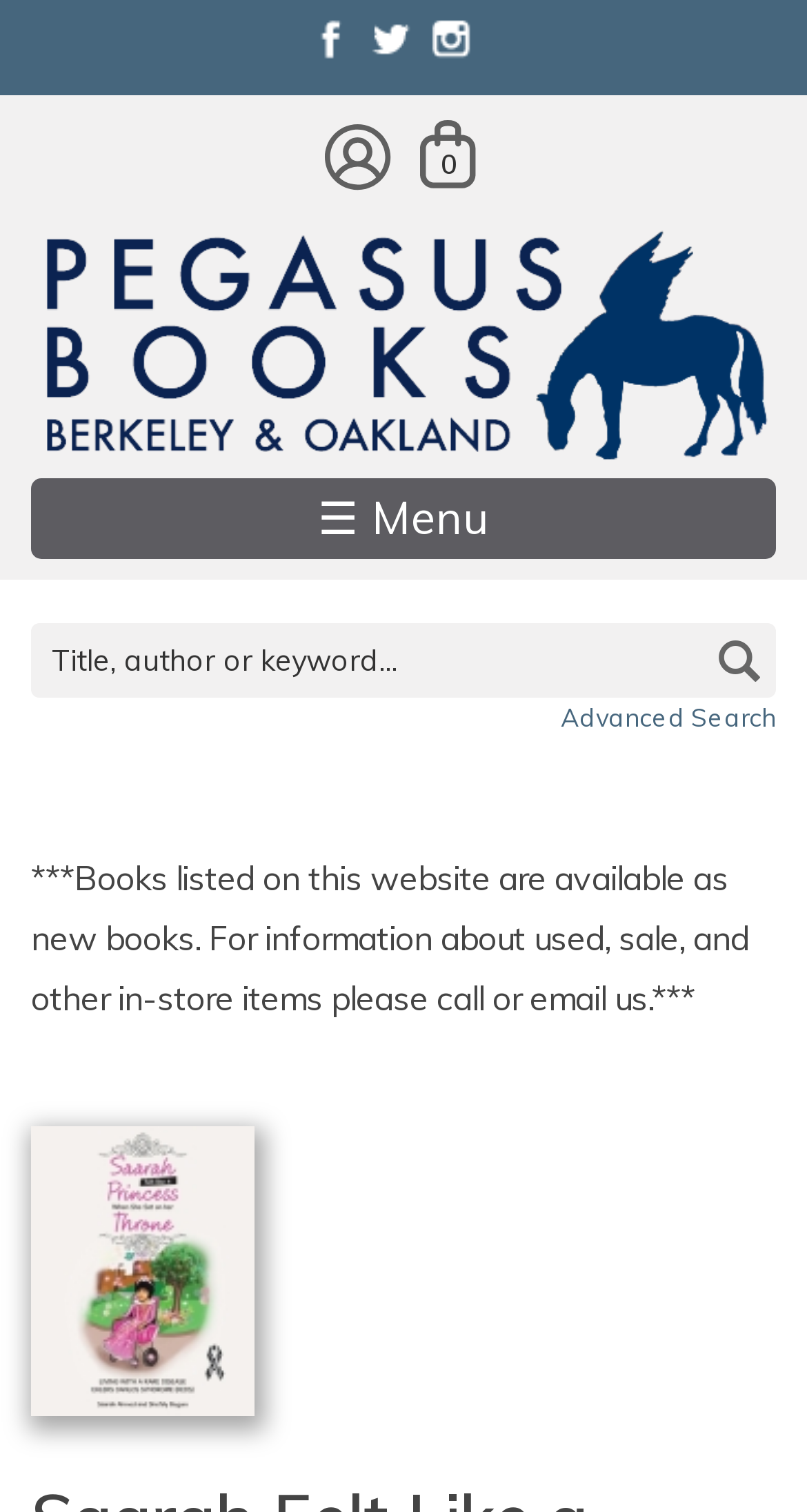Provide the bounding box coordinates of the area you need to click to execute the following instruction: "Explore Labour Law and Sport including eligibility and transfer issues".

None